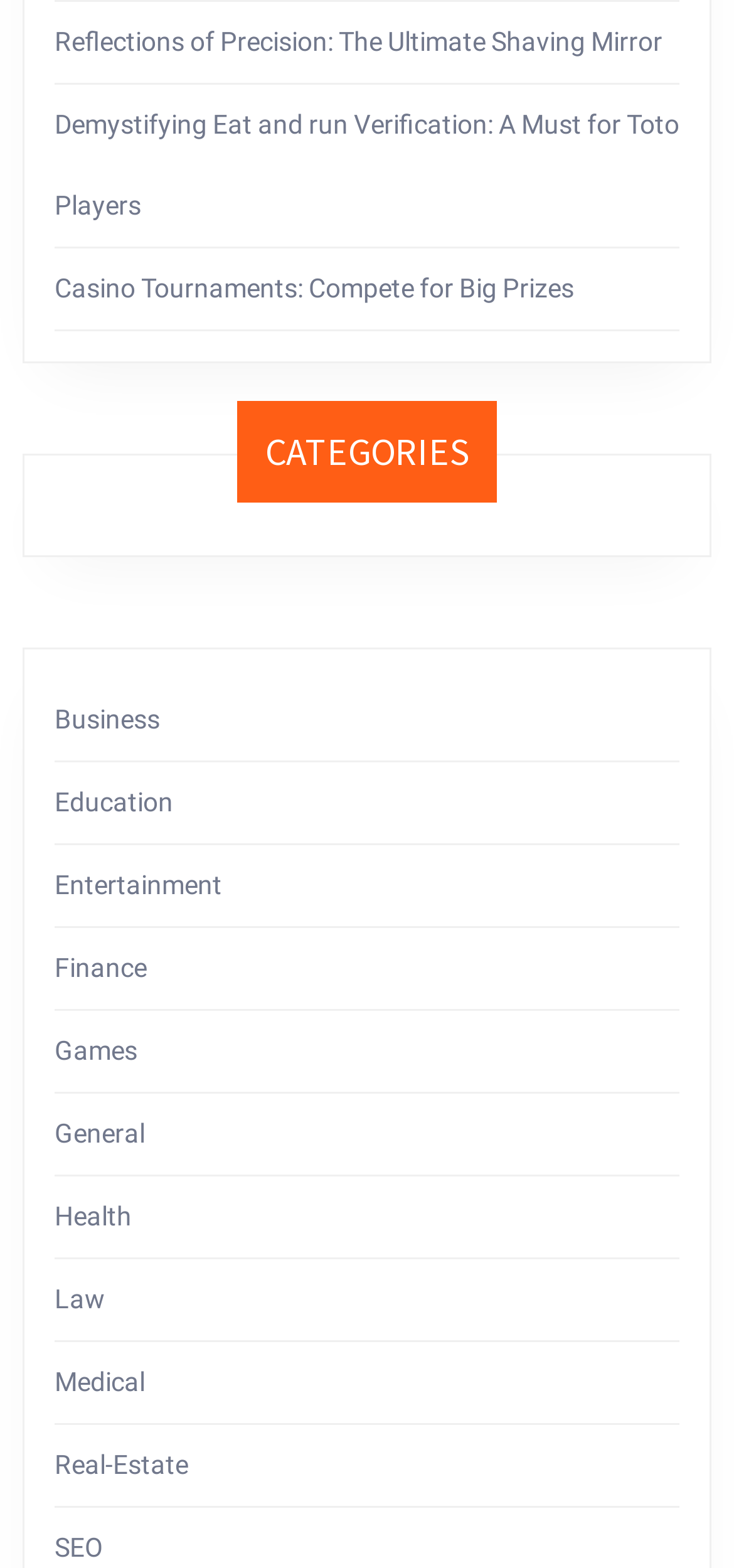Answer the question below in one word or phrase:
What is the second article title on the webpage?

Demystifying Eat and run Verification